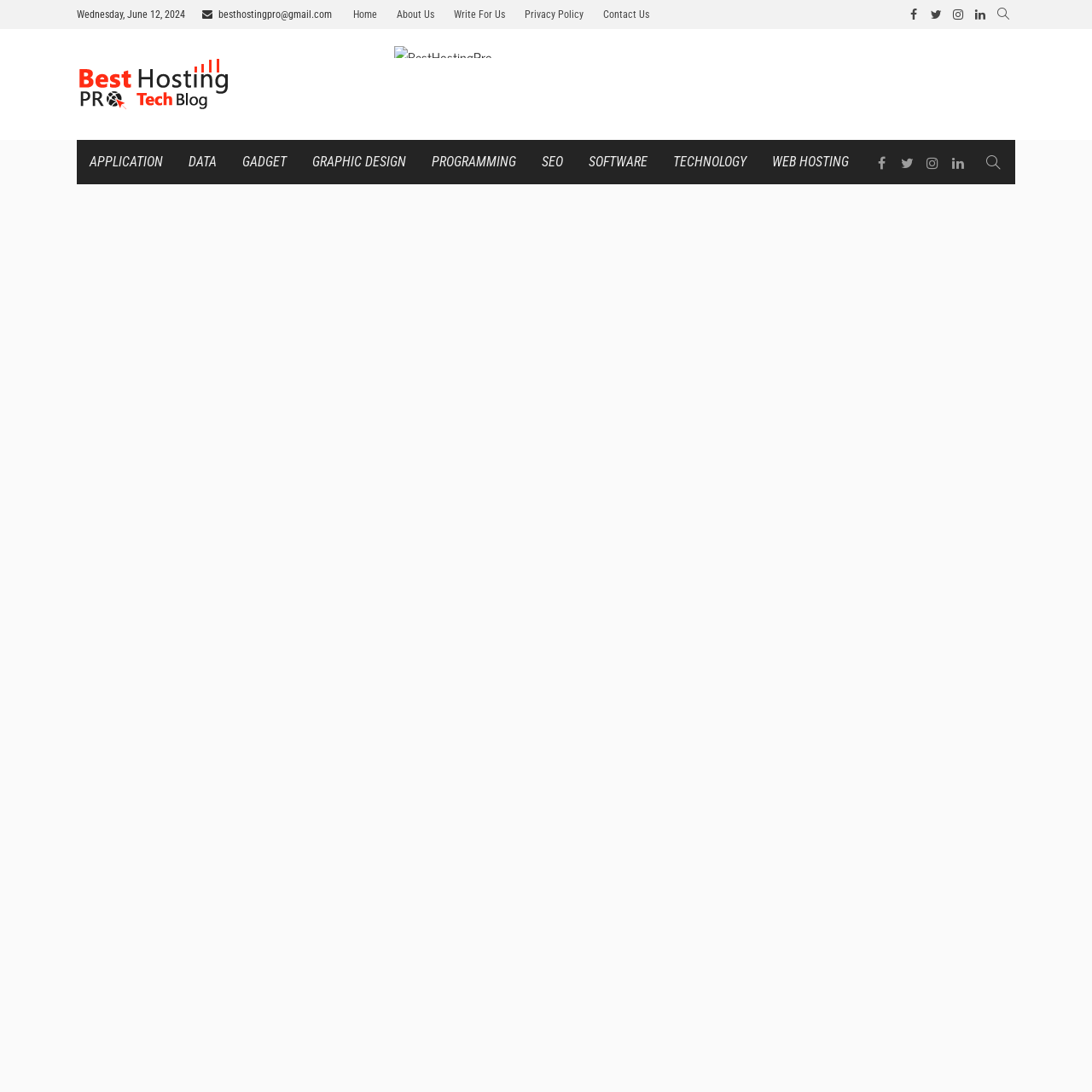Identify the bounding box coordinates of the section that should be clicked to achieve the task described: "Open facebook page".

[0.827, 0.0, 0.847, 0.027]